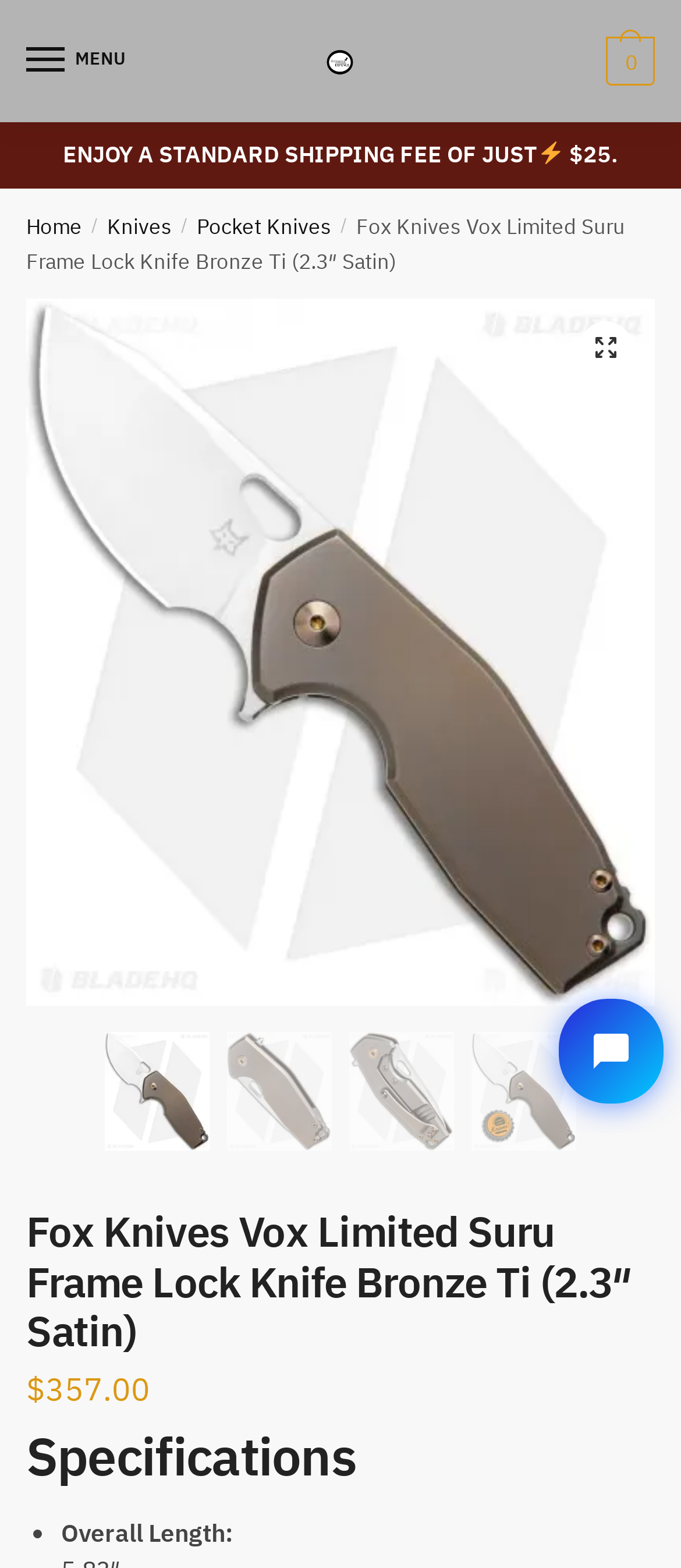Using the provided description Pocket Knives, find the bounding box coordinates for the UI element. Provide the coordinates in (top-left x, top-left y, bottom-right x, bottom-right y) format, ensuring all values are between 0 and 1.

[0.289, 0.136, 0.487, 0.153]